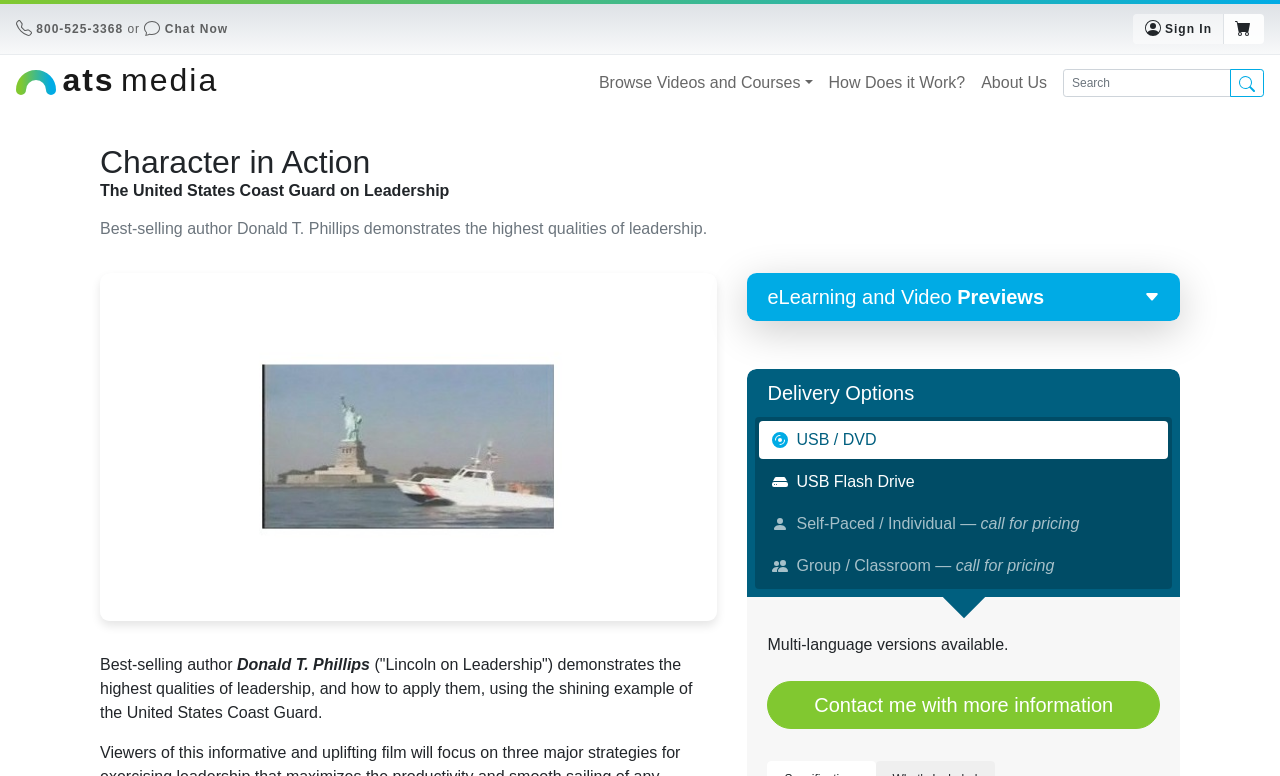Can you pinpoint the bounding box coordinates for the clickable element required for this instruction: "Sign in to the account"? The coordinates should be four float numbers between 0 and 1, i.e., [left, top, right, bottom].

[0.885, 0.018, 0.956, 0.057]